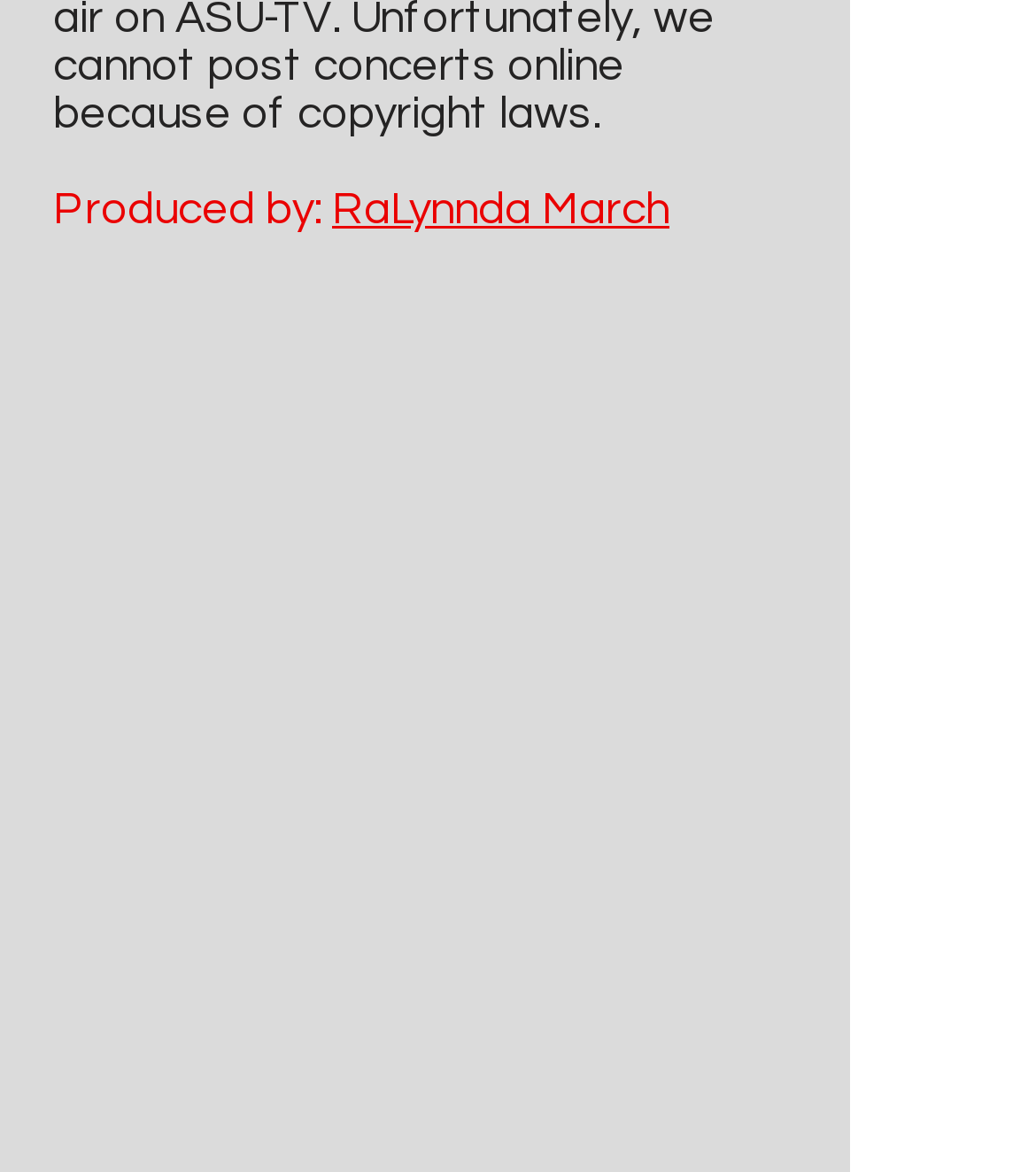What is the copyright year?
Refer to the screenshot and answer in one word or phrase.

2020